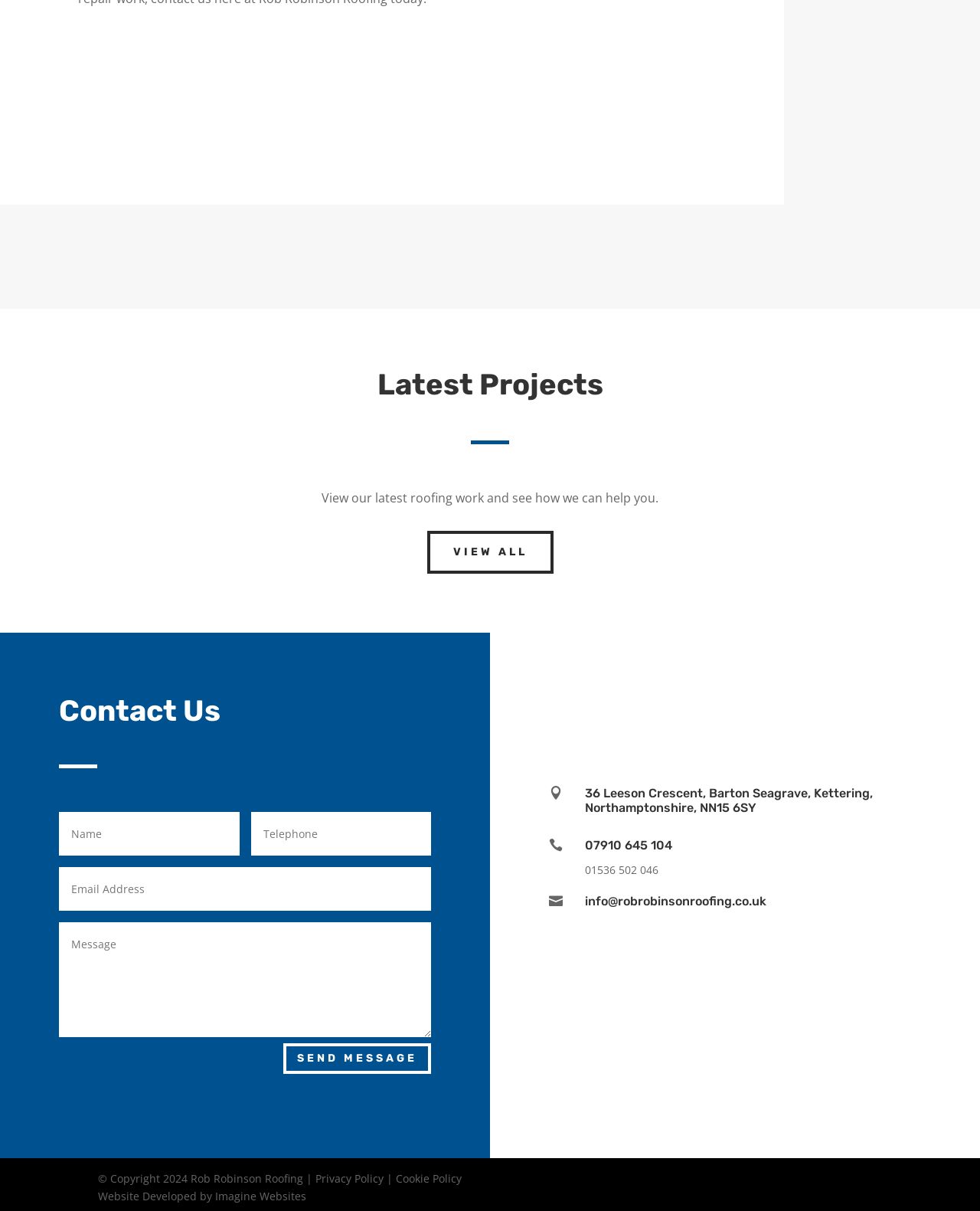From the element description: "Imagine Websites", extract the bounding box coordinates of the UI element. The coordinates should be expressed as four float numbers between 0 and 1, in the order [left, top, right, bottom].

[0.22, 0.982, 0.312, 0.994]